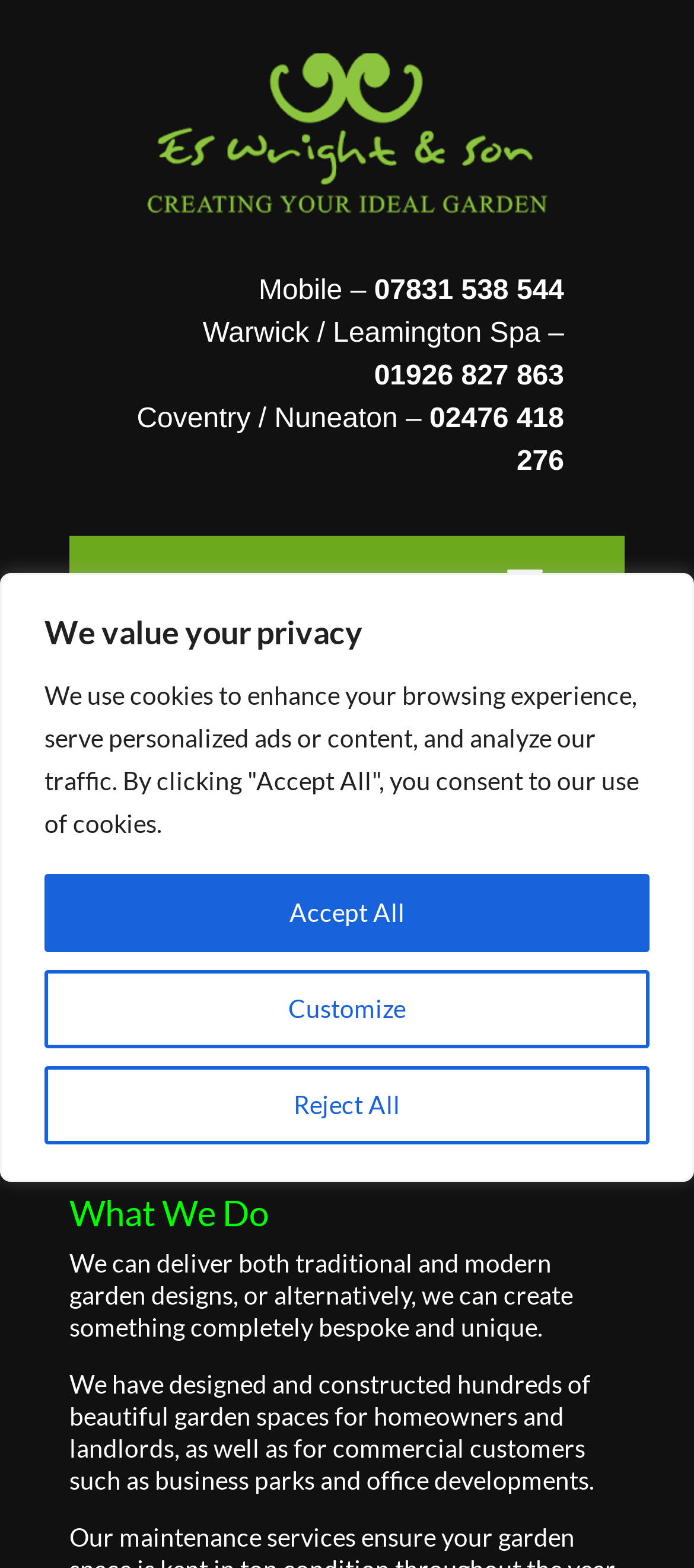What is the company's philosophy?
Carefully examine the image and provide a detailed answer to the question.

The company's philosophy can be found in the text 'We can then submit to you a calculated quotation that reflects our philosophy of quality landscape gardening at affordable prices.'